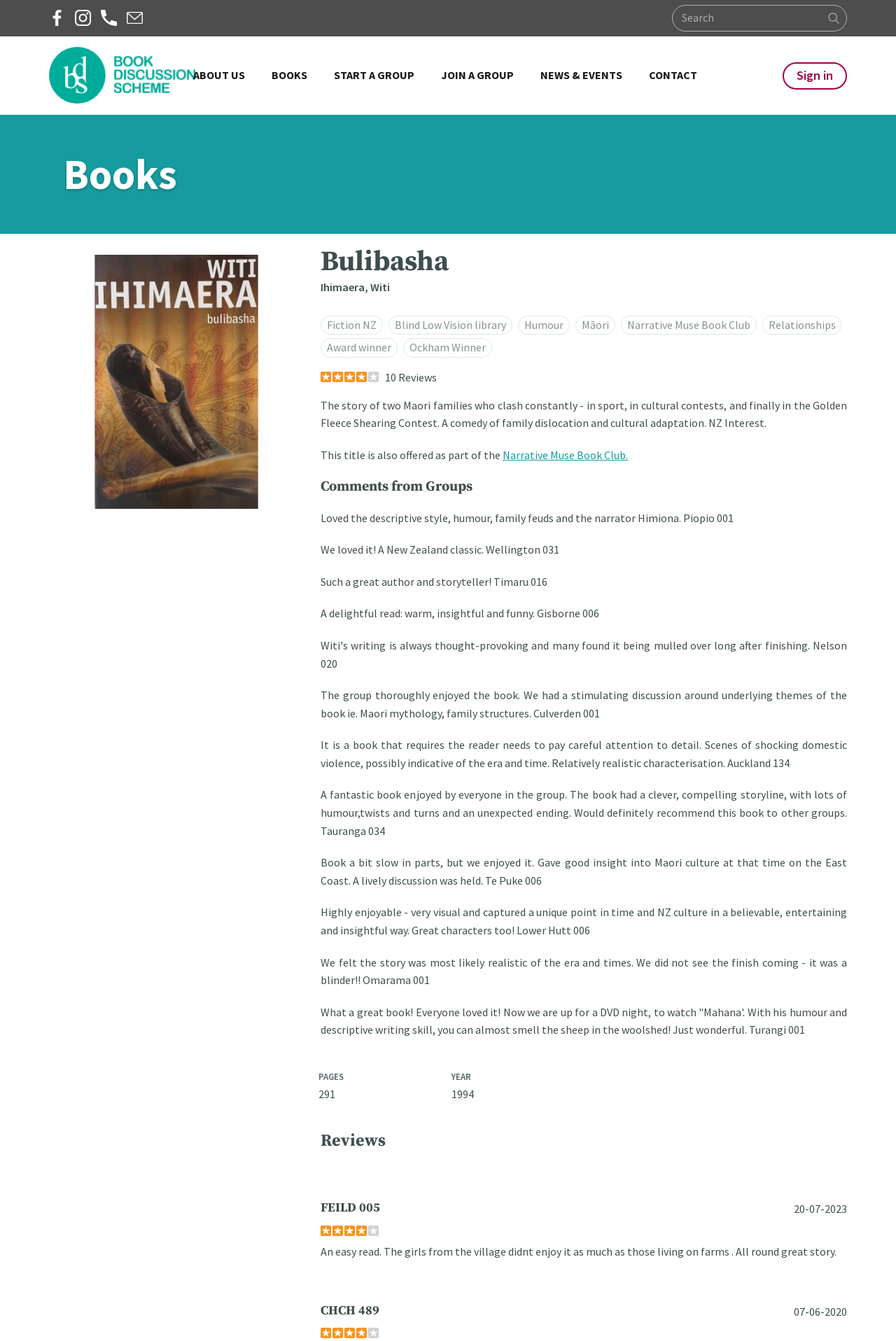Could you find the bounding box coordinates of the clickable area to complete this instruction: "Click on the START A GROUP link"?

[0.37, 0.046, 0.466, 0.066]